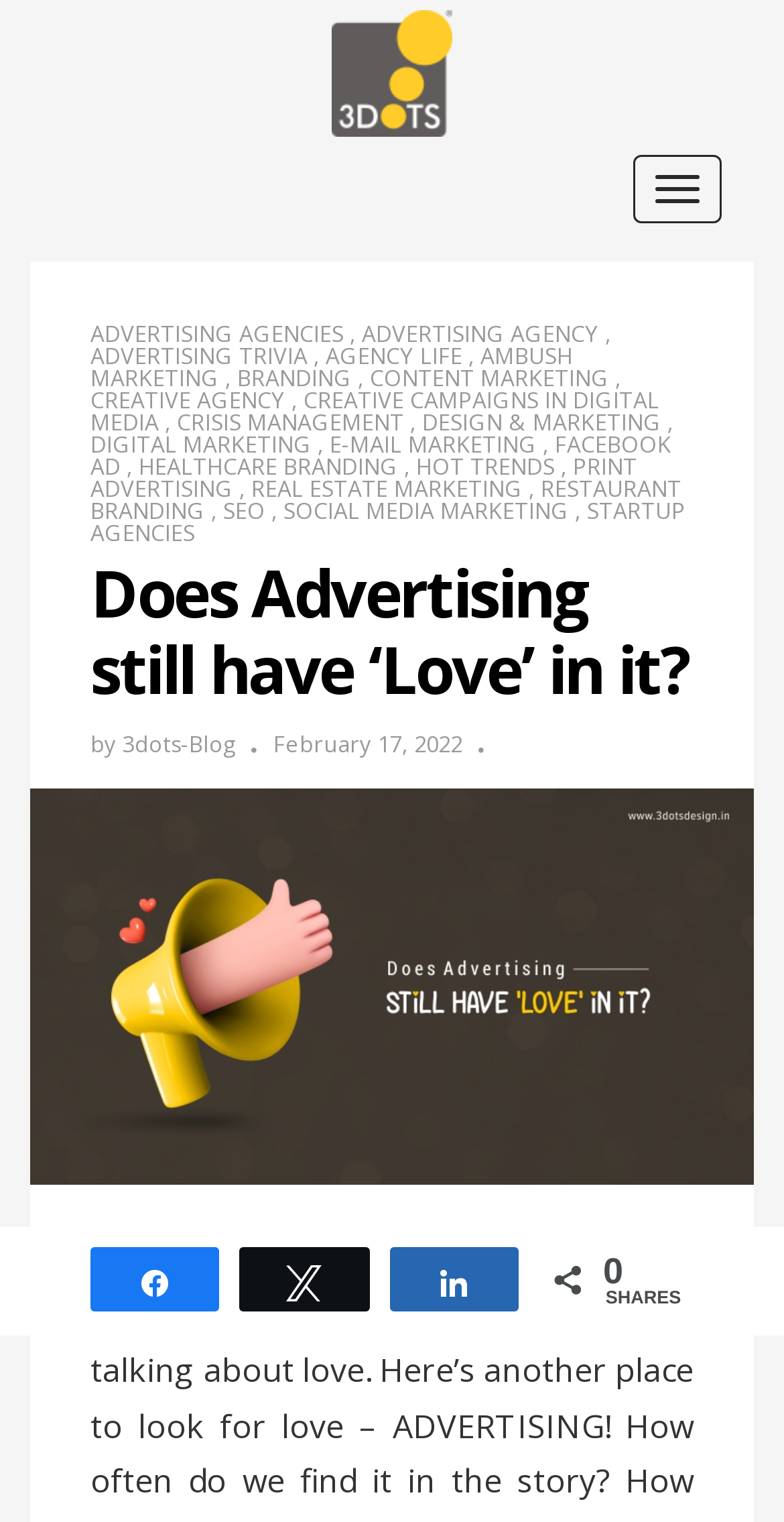Could you specify the bounding box coordinates for the clickable section to complete the following instruction: "Click on the 'ADVERTISING AGENCIES' link"?

[0.115, 0.209, 0.438, 0.228]